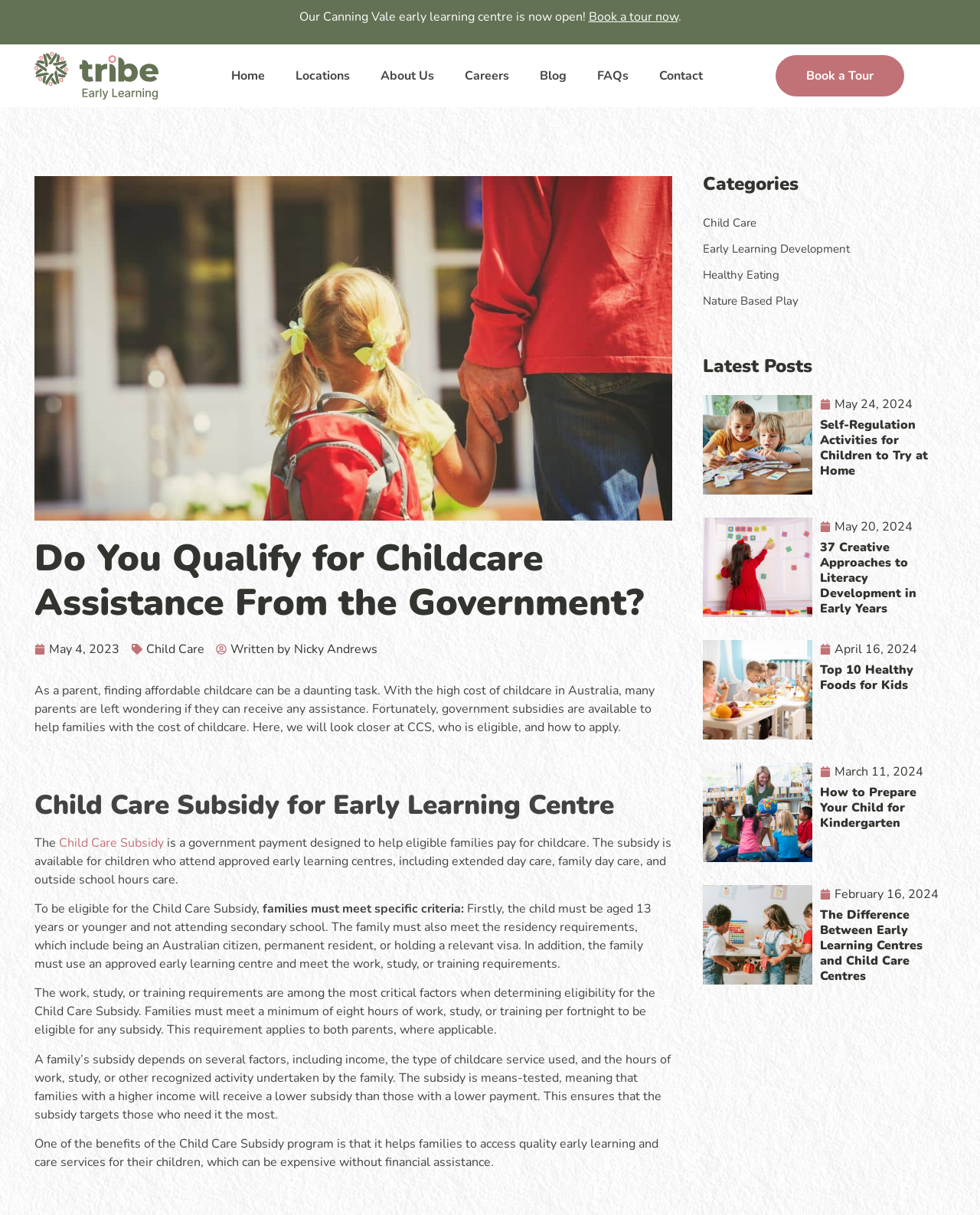How is the Child Care Subsidy amount determined?
Answer the question using a single word or phrase, according to the image.

Based on income and work hours